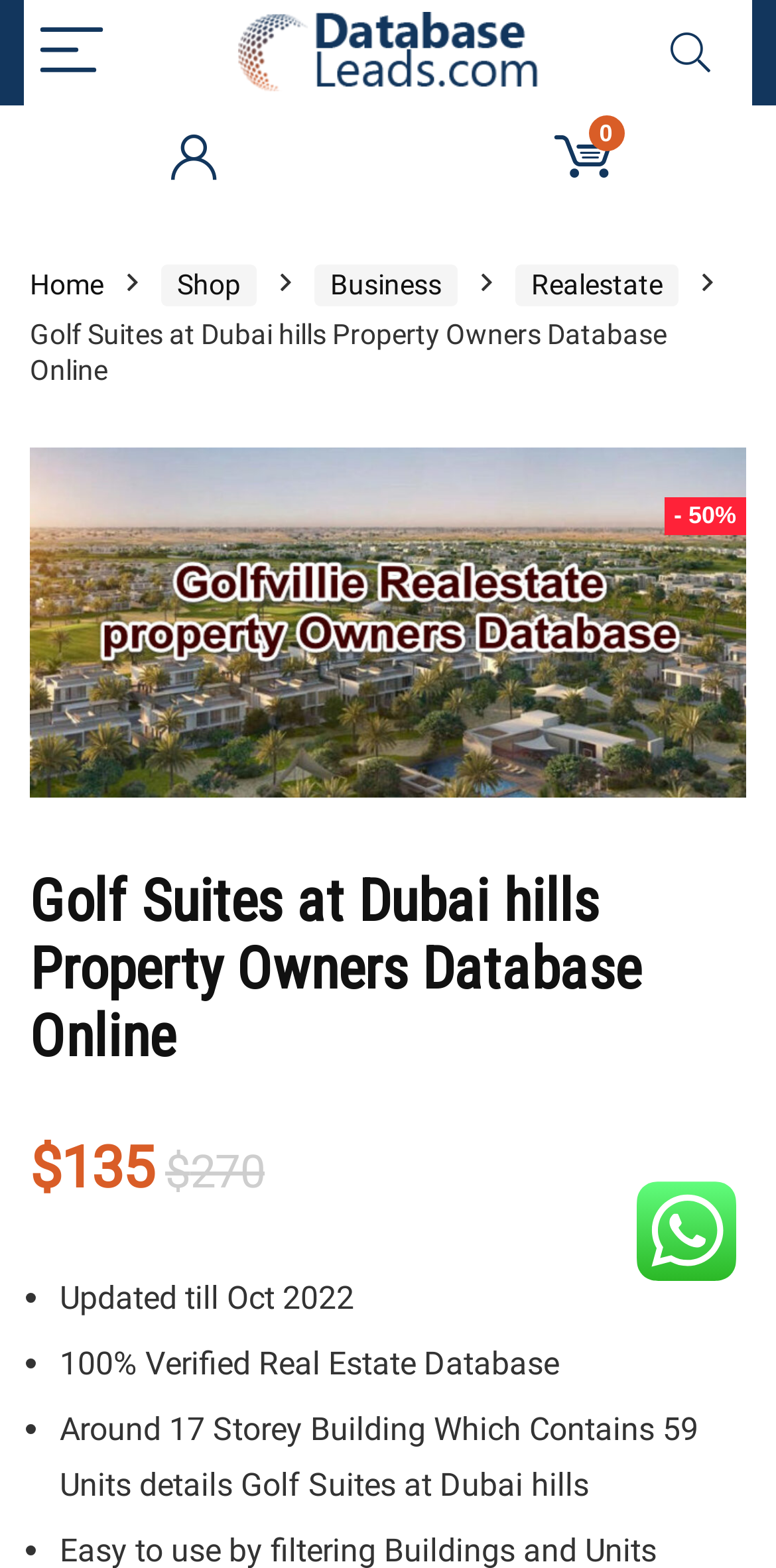Find the bounding box coordinates of the element to click in order to complete this instruction: "Click the Menu button". The bounding box coordinates must be four float numbers between 0 and 1, denoted as [left, top, right, bottom].

[0.031, 0.0, 0.154, 0.067]